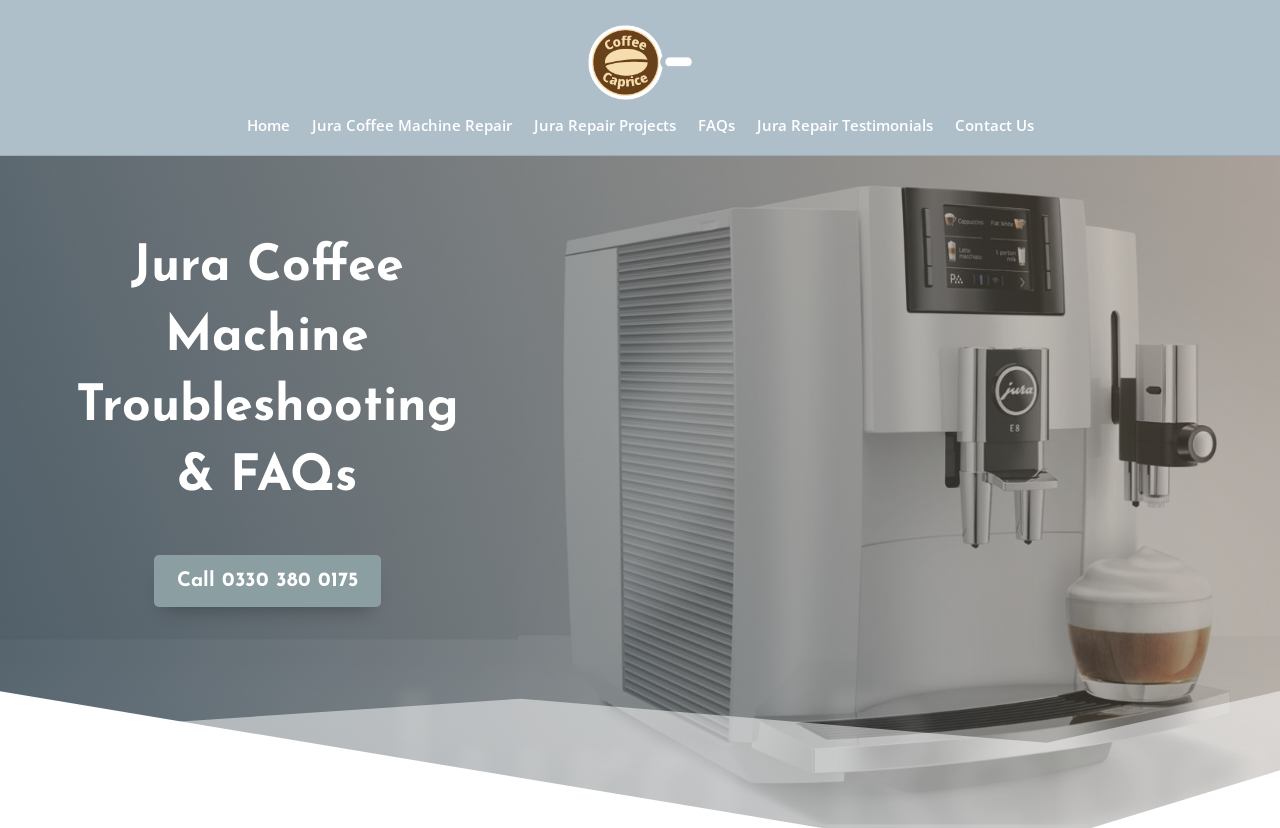Please specify the bounding box coordinates of the region to click in order to perform the following instruction: "read Jura Coffee Machine Troubleshooting & FAQs".

[0.04, 0.281, 0.378, 0.631]